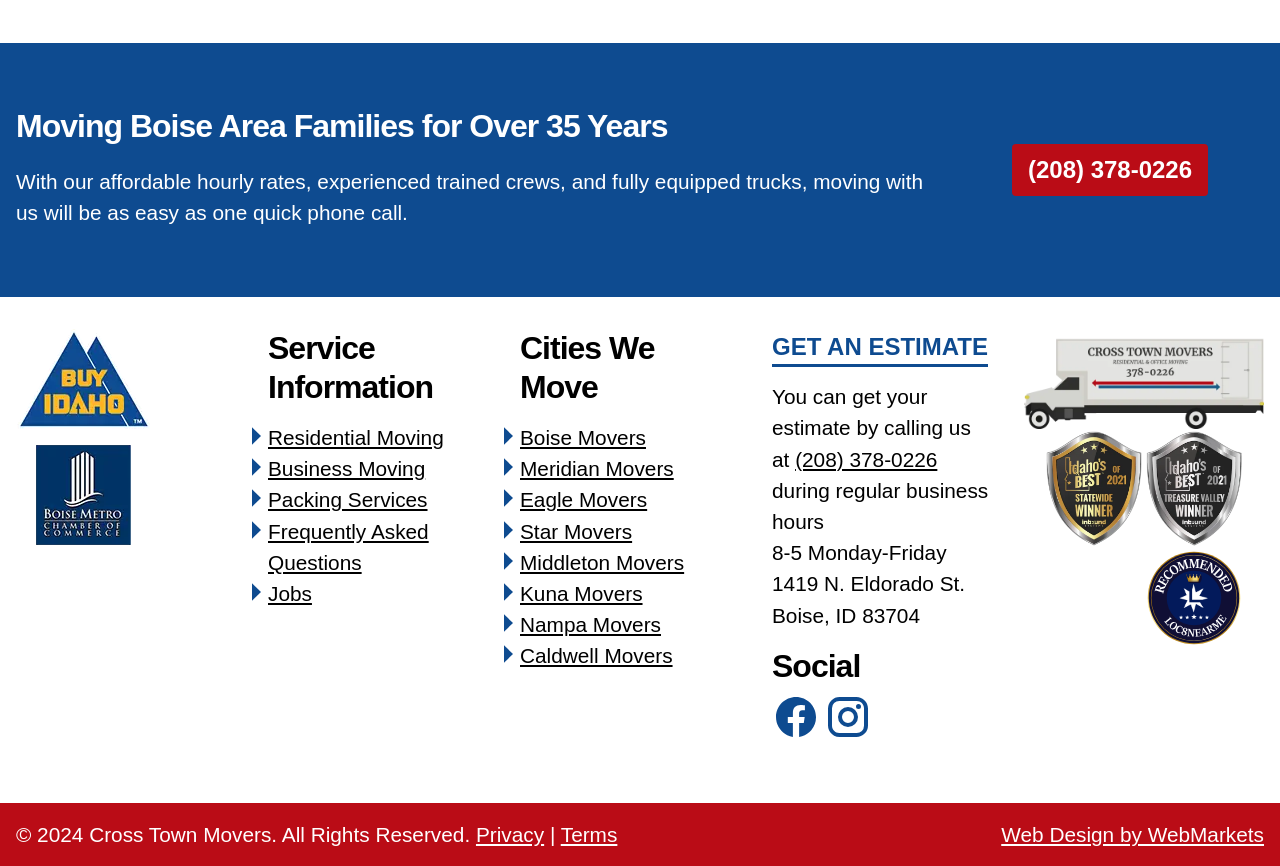Find the bounding box coordinates of the area to click in order to follow the instruction: "Learn about residential moving".

[0.209, 0.492, 0.347, 0.518]